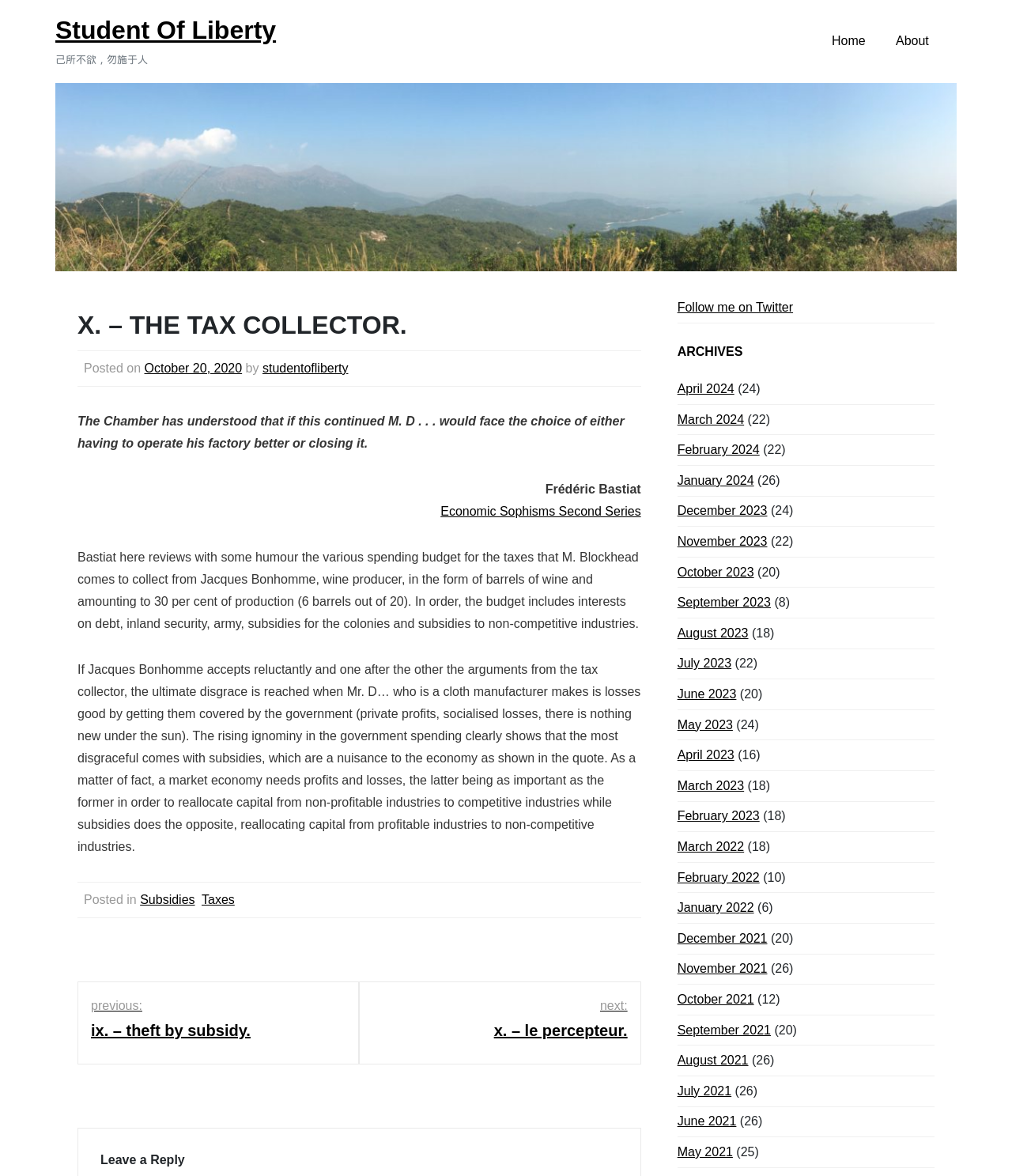What is the name of the author of the latest article?
Please answer the question as detailed as possible based on the image.

The name of the author of the latest article can be found in the article section, where it says 'by studentofliberty'. This indicates that the author of the latest article is studentofliberty.